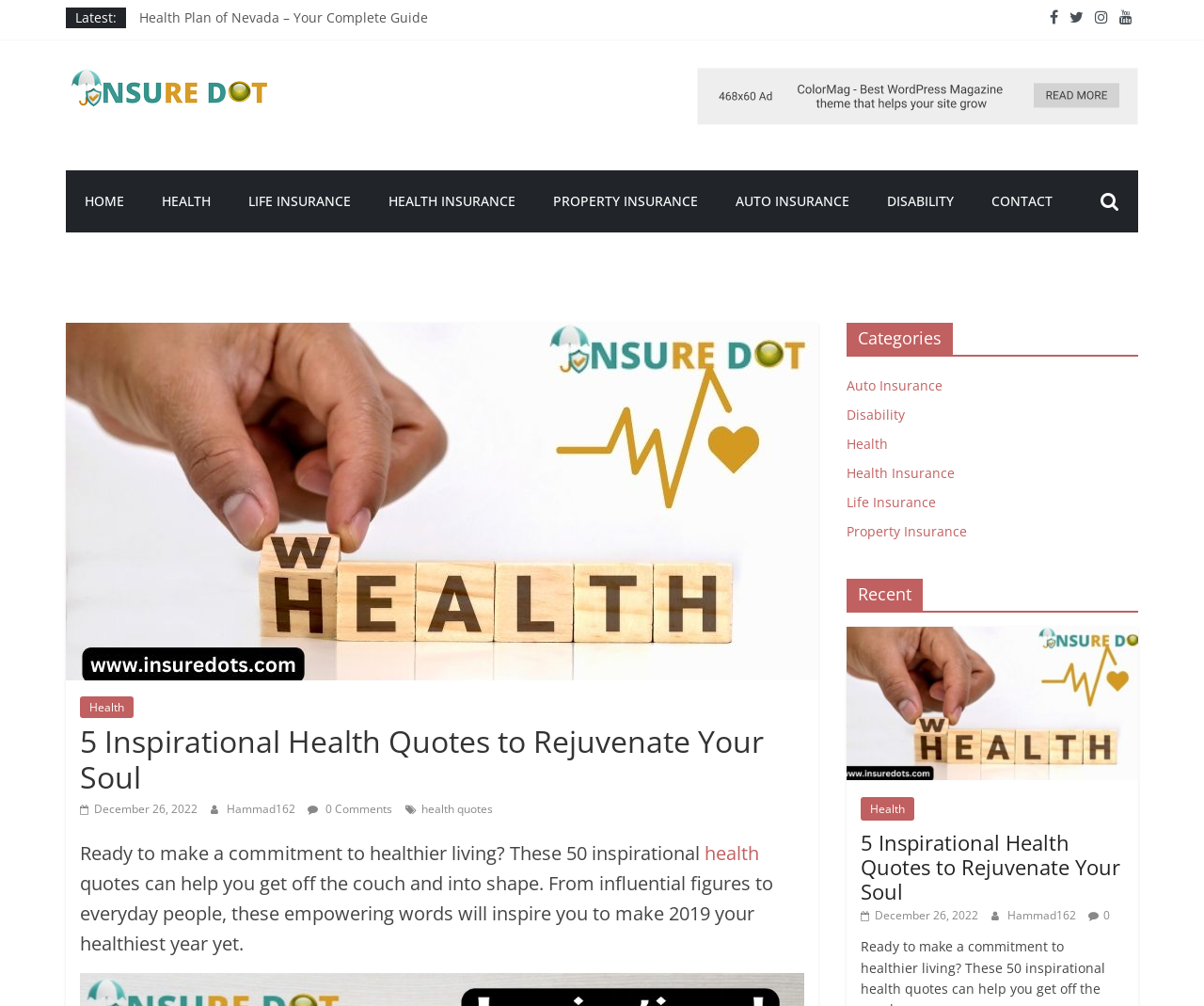What categories are available on this webpage?
Using the visual information from the image, give a one-word or short-phrase answer.

Auto Insurance, Disability, Health, etc.